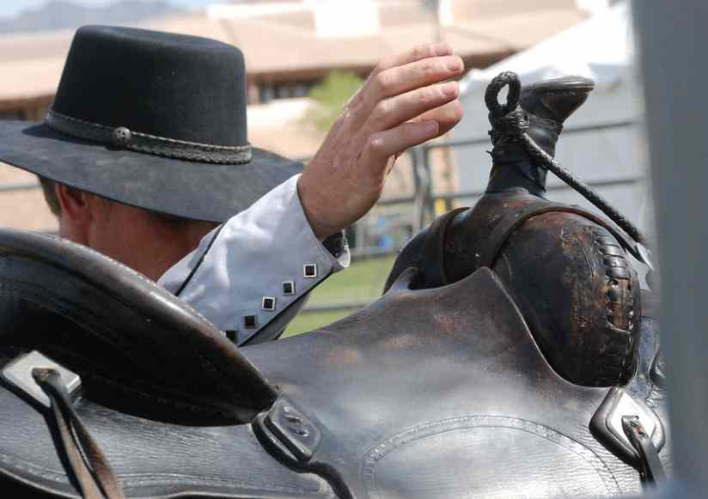What type of environment is hinted at in the background?
Refer to the image and respond with a one-word or short-phrase answer.

rustic